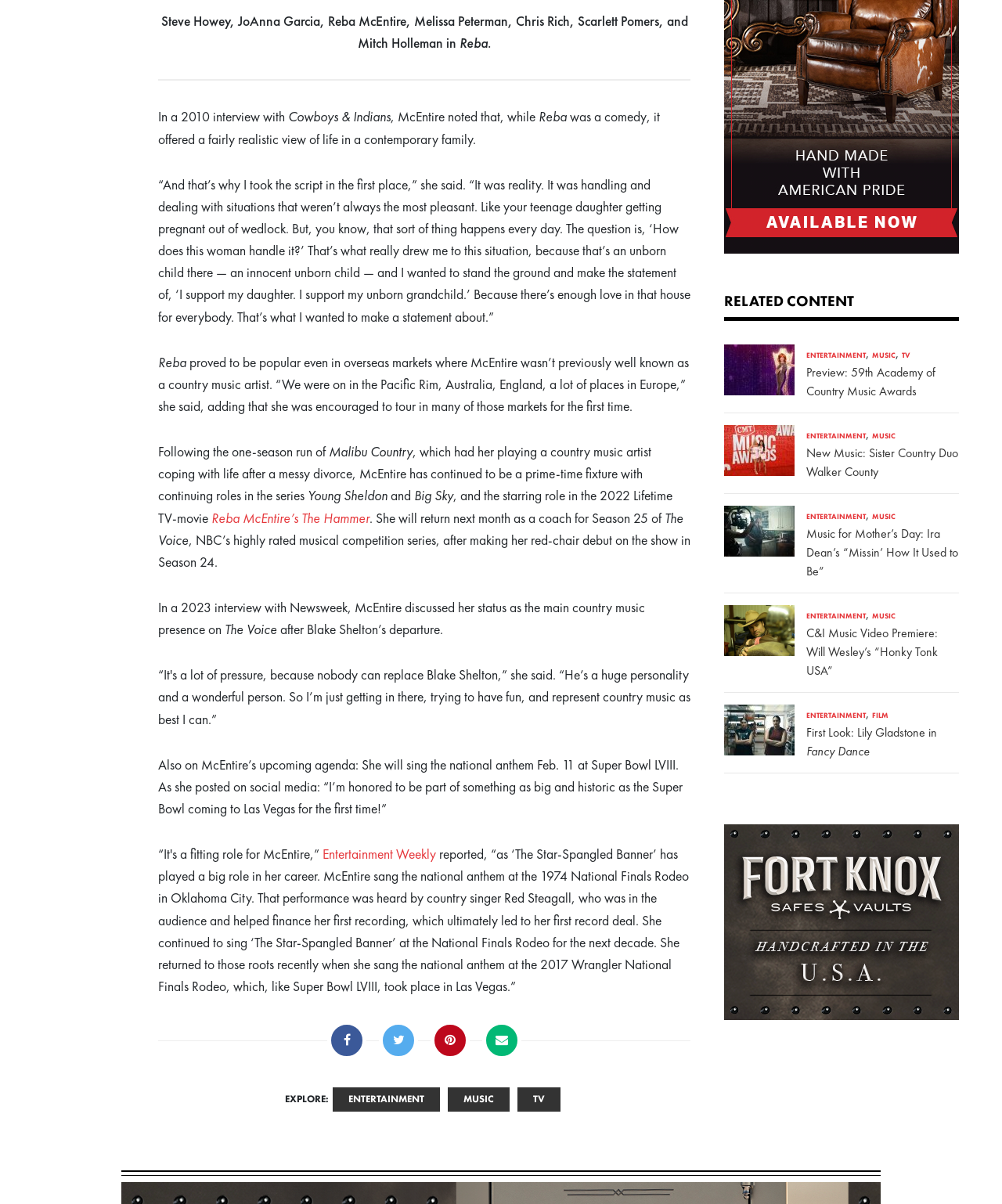For the element described, predict the bounding box coordinates as (top-left x, top-left y, bottom-right x, bottom-right y). All values should be between 0 and 1. Element description: Entertainment Weekly

[0.322, 0.702, 0.435, 0.717]